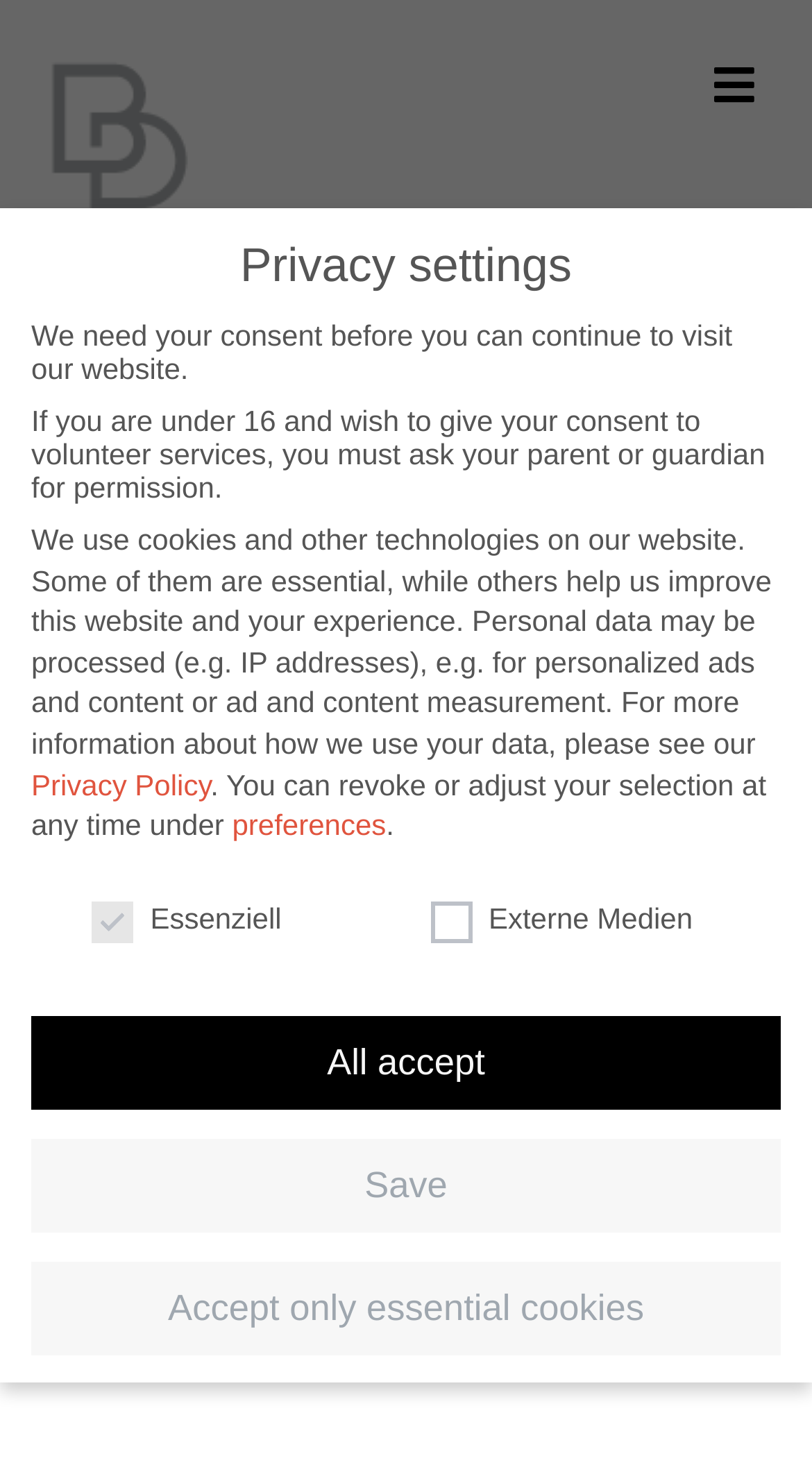What is the name of the policy that explains how the website uses data?
Provide a one-word or short-phrase answer based on the image.

Privacy Policy